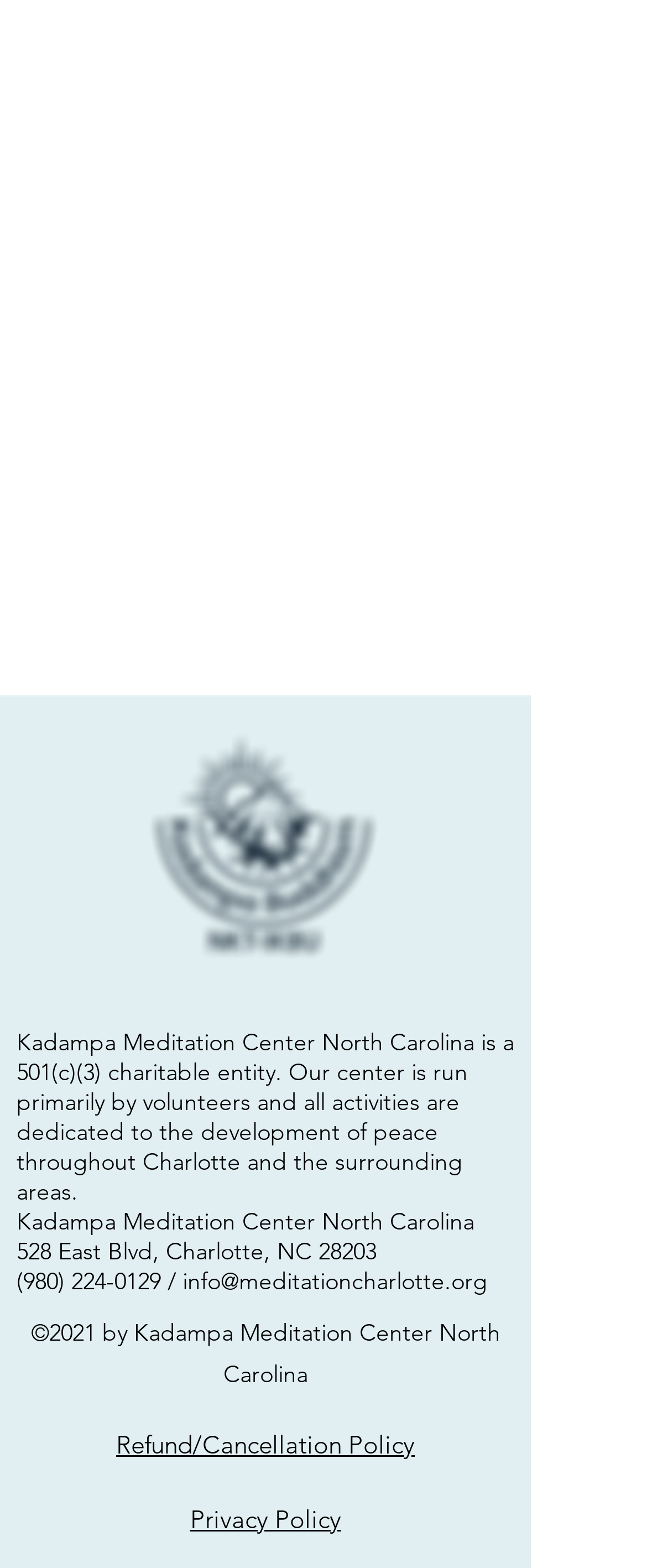Identify the bounding box coordinates for the UI element described as follows: "Privacy Policy". Ensure the coordinates are four float numbers between 0 and 1, formatted as [left, top, right, bottom].

[0.294, 0.959, 0.527, 0.979]